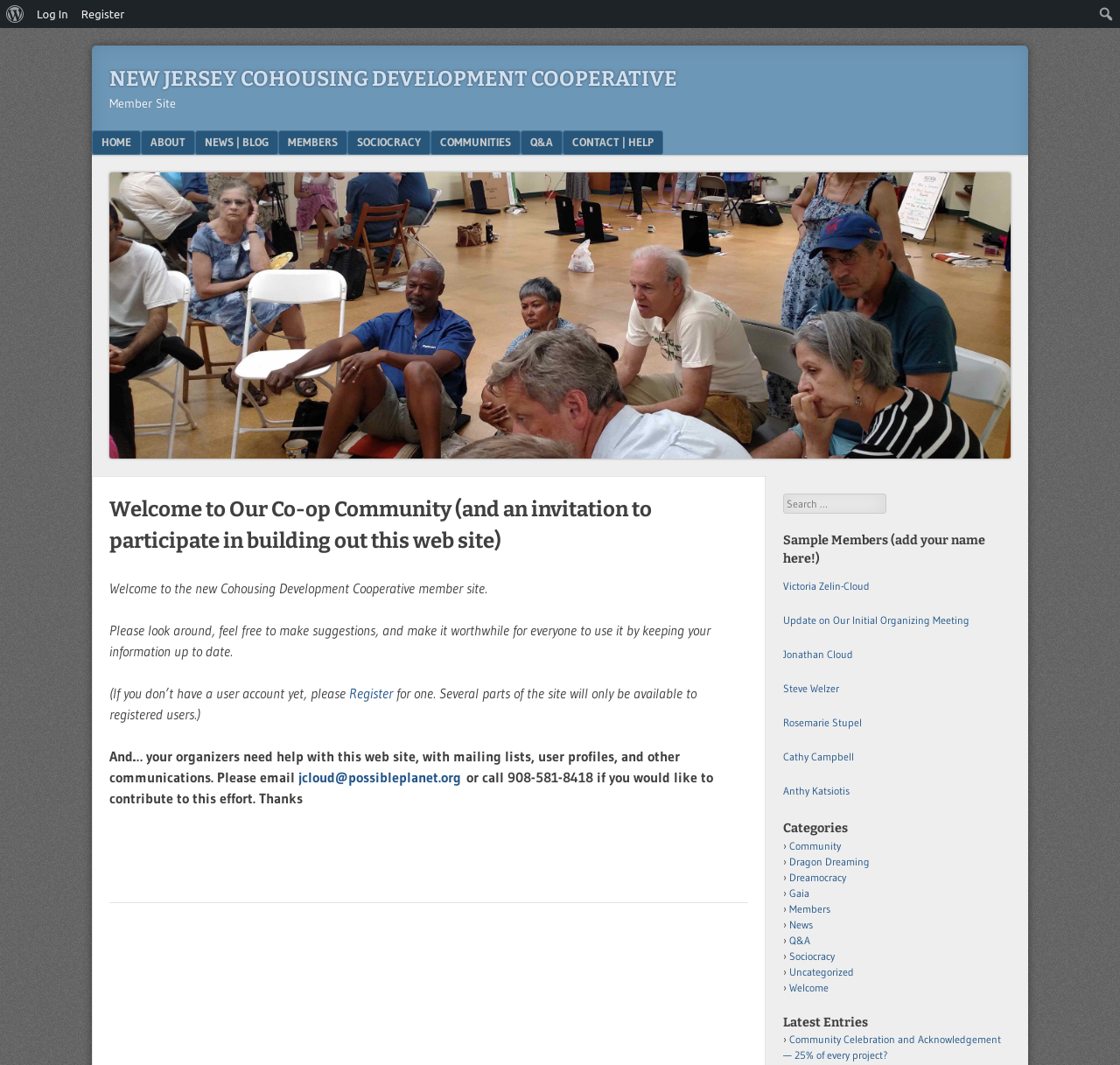Generate a comprehensive description of the webpage content.

The webpage is the member site of the New Jersey Cohousing Development Cooperative. At the top, there is a large heading that displays the organization's name, followed by a smaller heading that reads "Member Site". Below these headings, there is a menu bar with links to various sections of the site, including "Home", "About", "News | Blog", "Members", "Sociocracy", "Communities", "Q&A", and "Contact | Help".

The main content area of the page is divided into two sections. On the left, there is a welcome message that invites users to explore the site and contribute to its development. The message also includes a link to register for a user account. Below the welcome message, there are several paragraphs of text that provide information about the site and its purpose.

On the right side of the main content area, there is a search bar that allows users to search the site. Below the search bar, there is a section titled "Sample Members (add your name here!)" that lists several links to member profiles. Further down, there is a section titled "Categories" that lists links to various categories of content, including "Community", "Dragon Dreaming", and "Sociocracy". Finally, there is a section titled "Latest Entries" that lists links to recent blog posts or news articles.

At the very bottom of the page, there is a small section with links to log in or register, as well as a link to information about WordPress, the platform that powers the site.